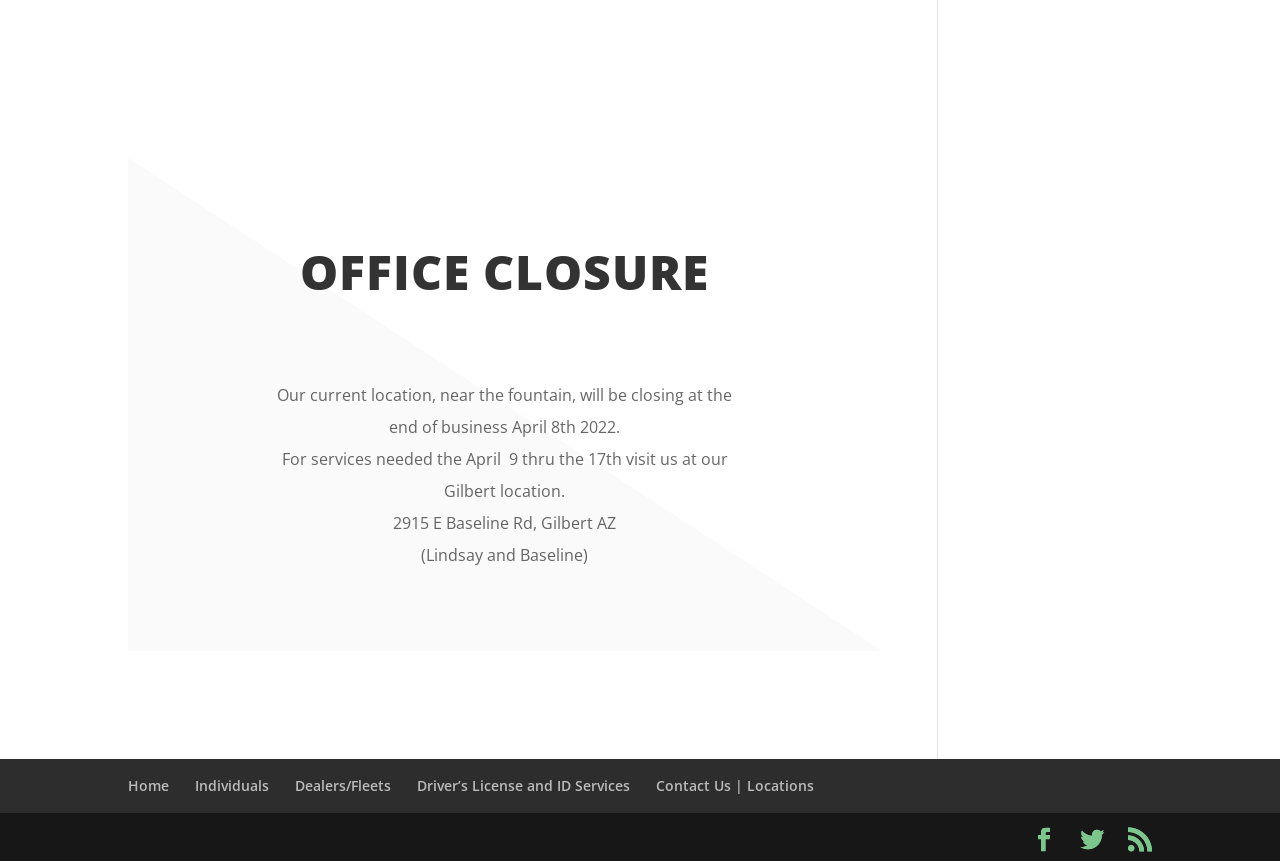Find the bounding box coordinates corresponding to the UI element with the description: "Home". The coordinates should be formatted as [left, top, right, bottom], with values as floats between 0 and 1.

[0.1, 0.901, 0.132, 0.923]